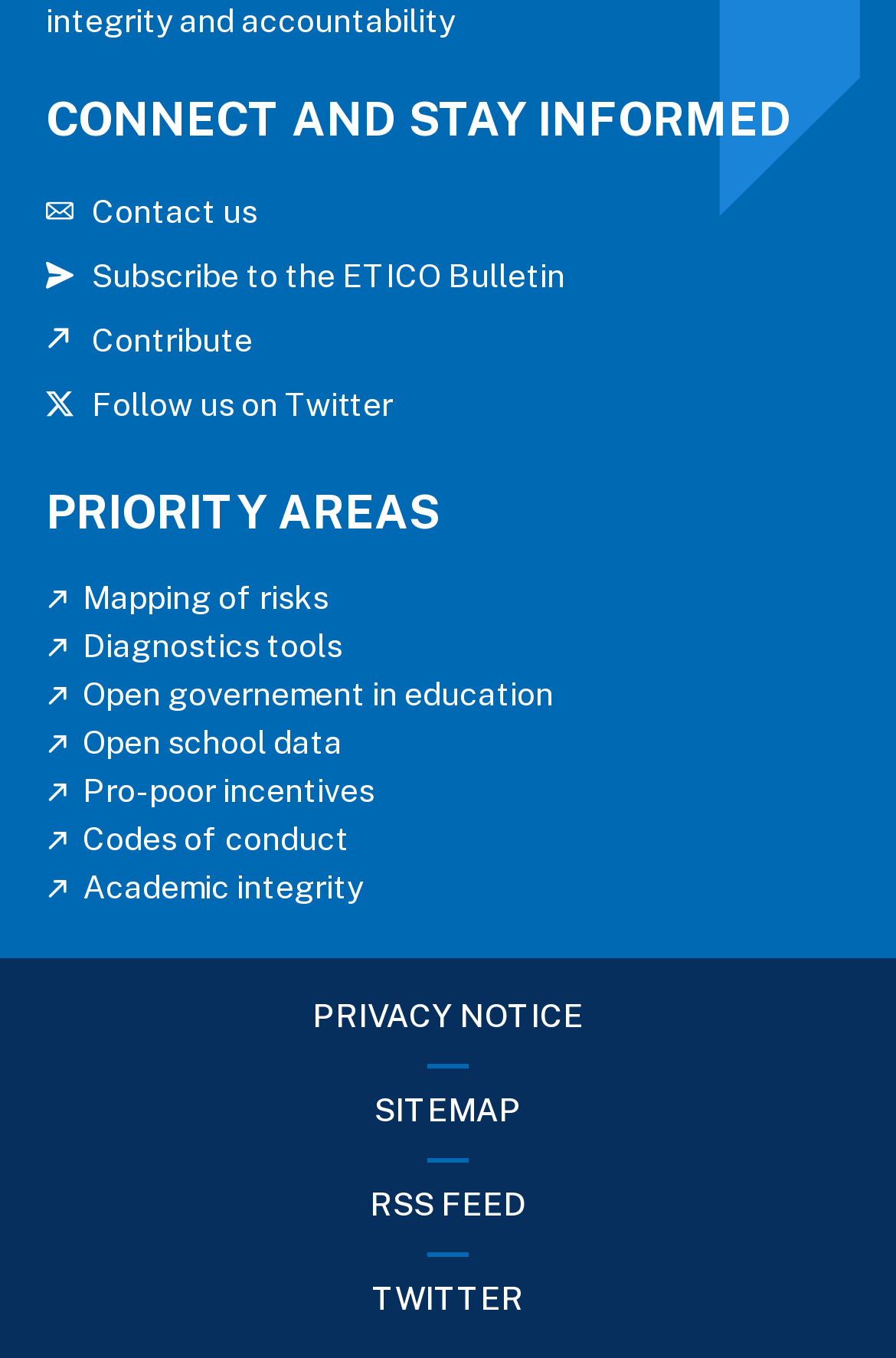Give a concise answer using one word or a phrase to the following question:
What are the priority areas listed on the webpage?

Mapping of risks, Diagnostics tools, etc.